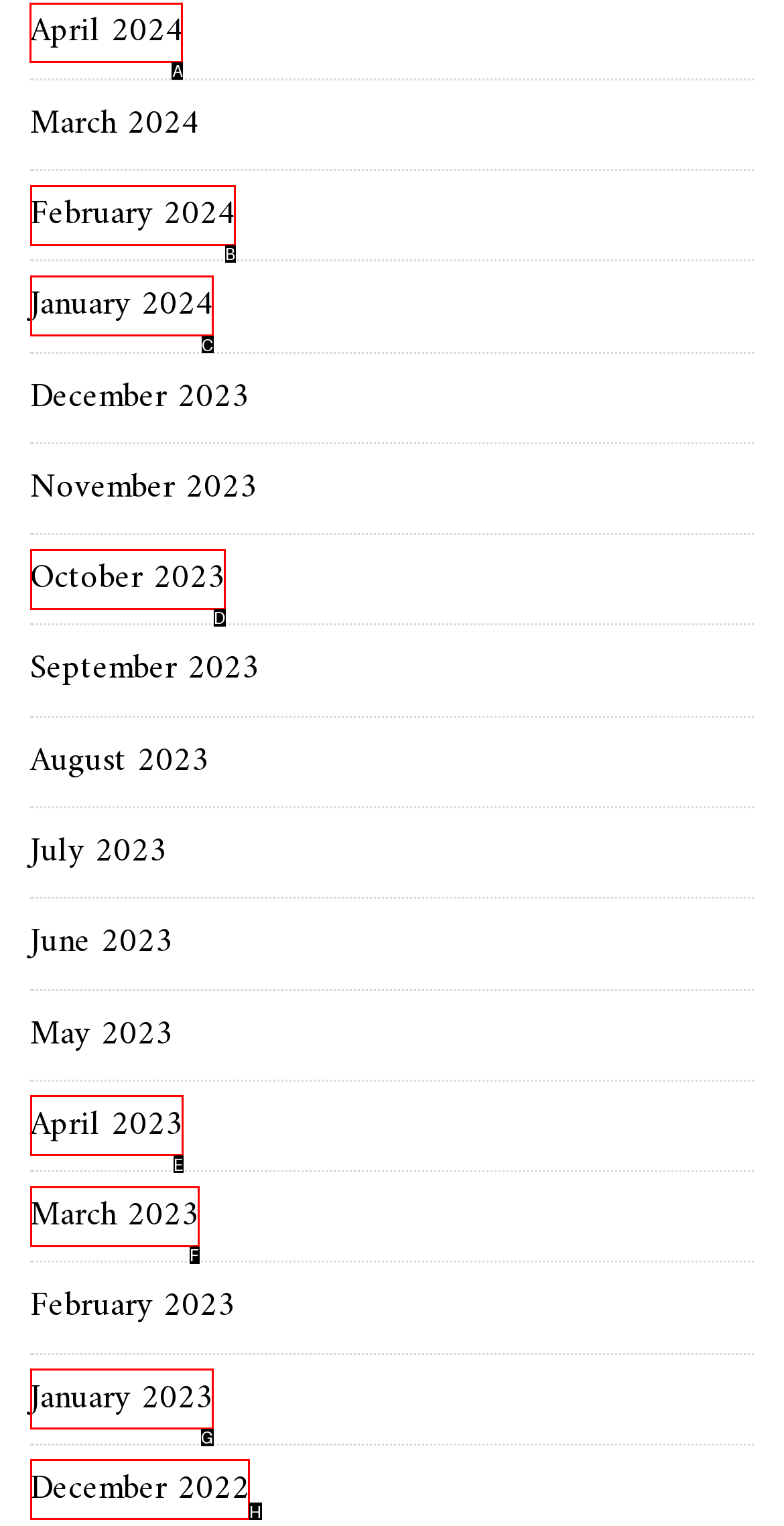Indicate which red-bounded element should be clicked to perform the task: view April 2024 Answer with the letter of the correct option.

A